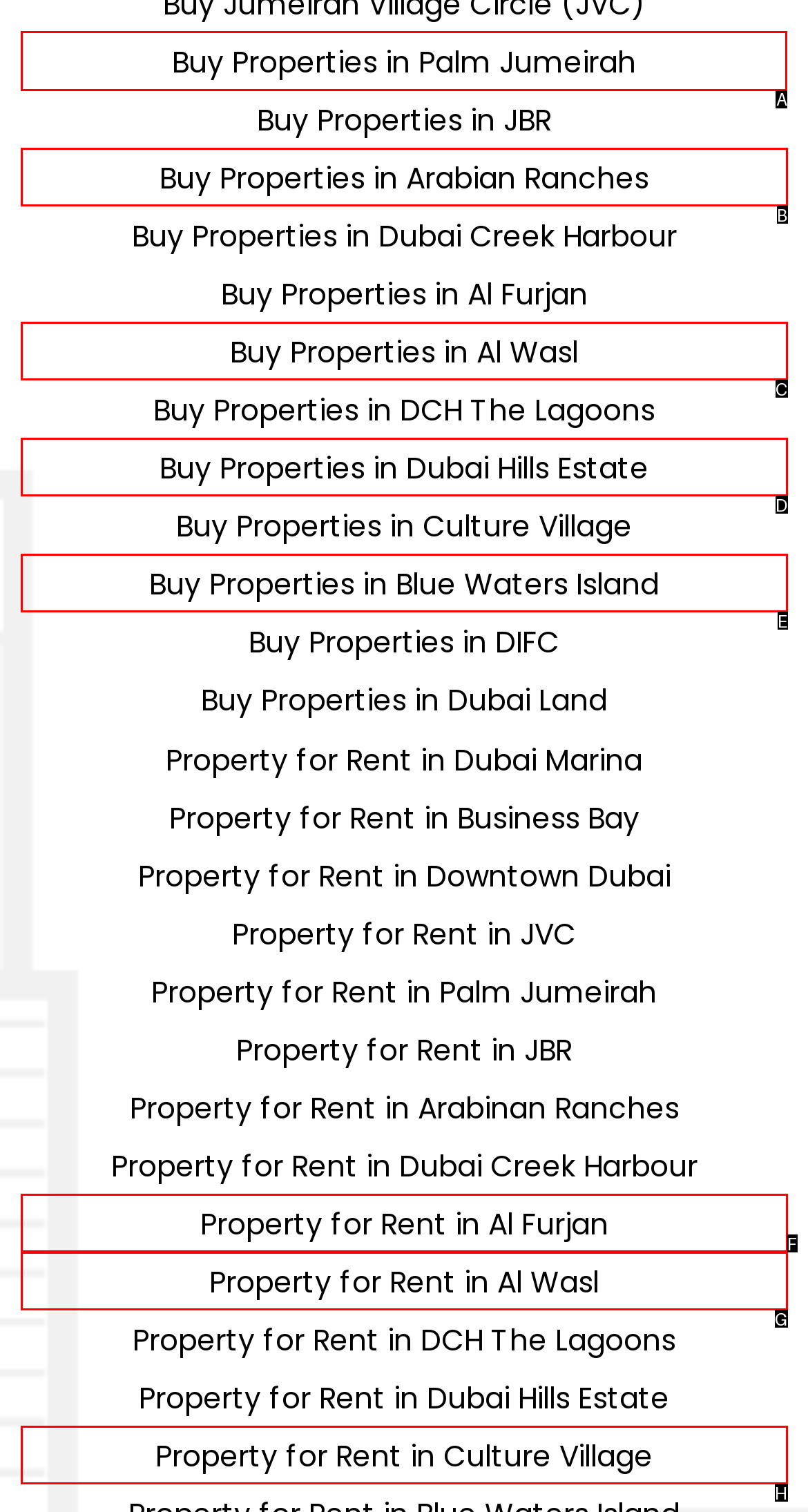Identify the correct UI element to click to achieve the task: Buy properties in Palm Jumeirah.
Answer with the letter of the appropriate option from the choices given.

A